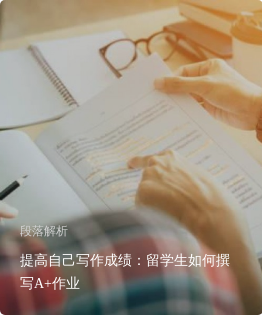What is the purpose of the image?
Based on the image, provide a one-word or brief-phrase response.

To illustrate a guide